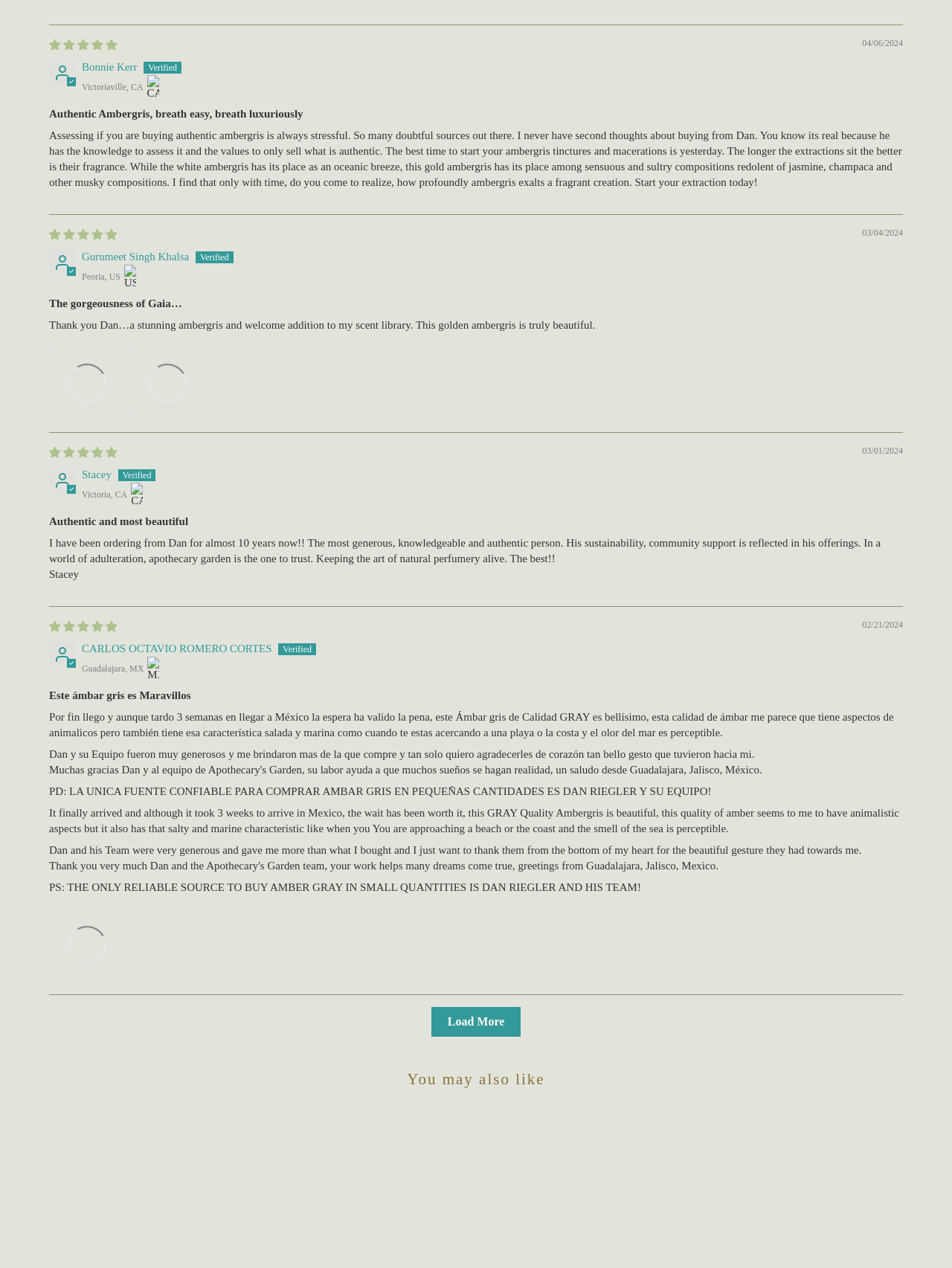Find the bounding box coordinates corresponding to the UI element with the description: "Gallery". The coordinates should be formatted as [left, top, right, bottom], with values as floats between 0 and 1.

[0.742, 0.06, 0.77, 0.068]